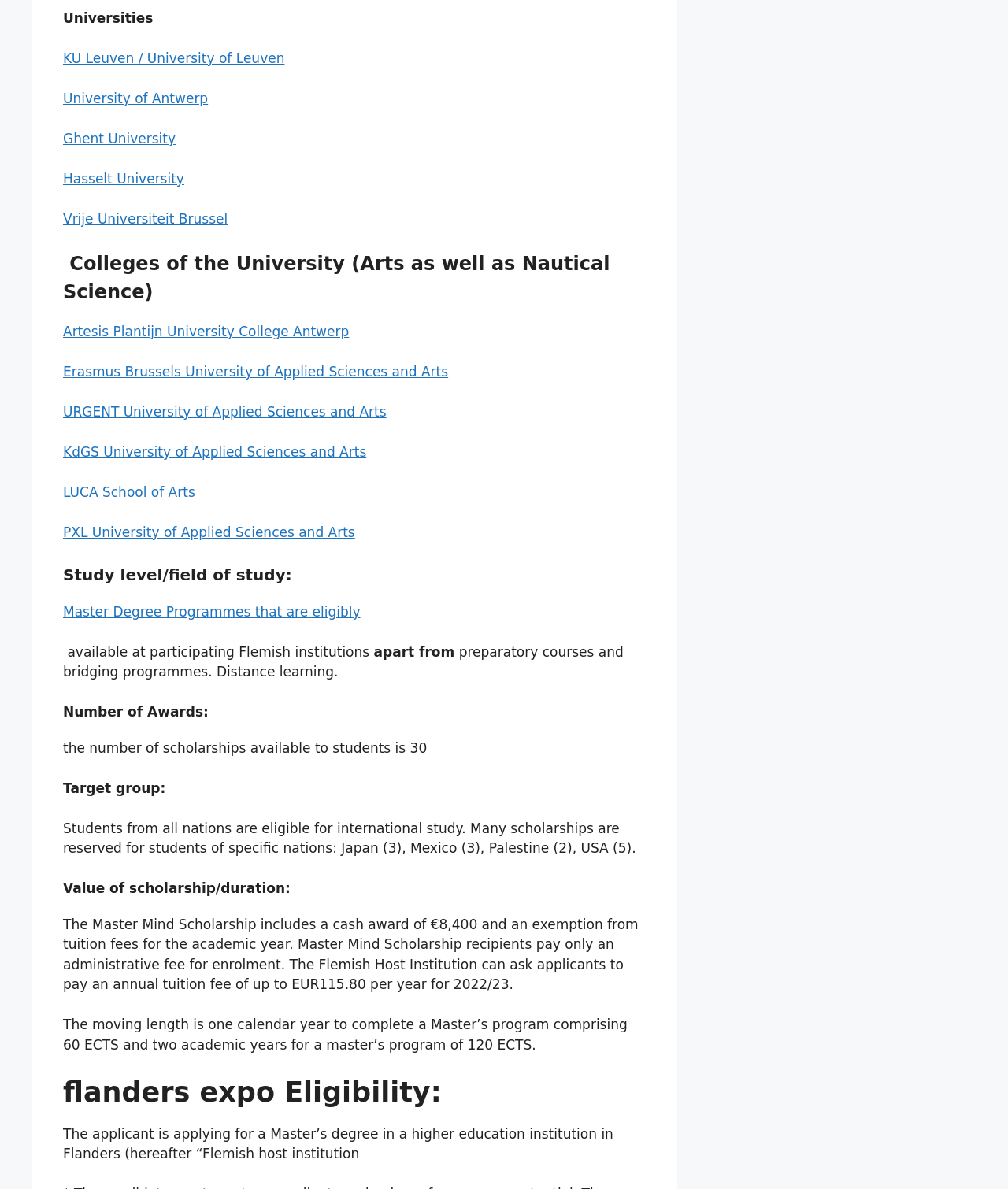Determine the bounding box for the described UI element: "Hasselt University".

[0.062, 0.144, 0.183, 0.157]